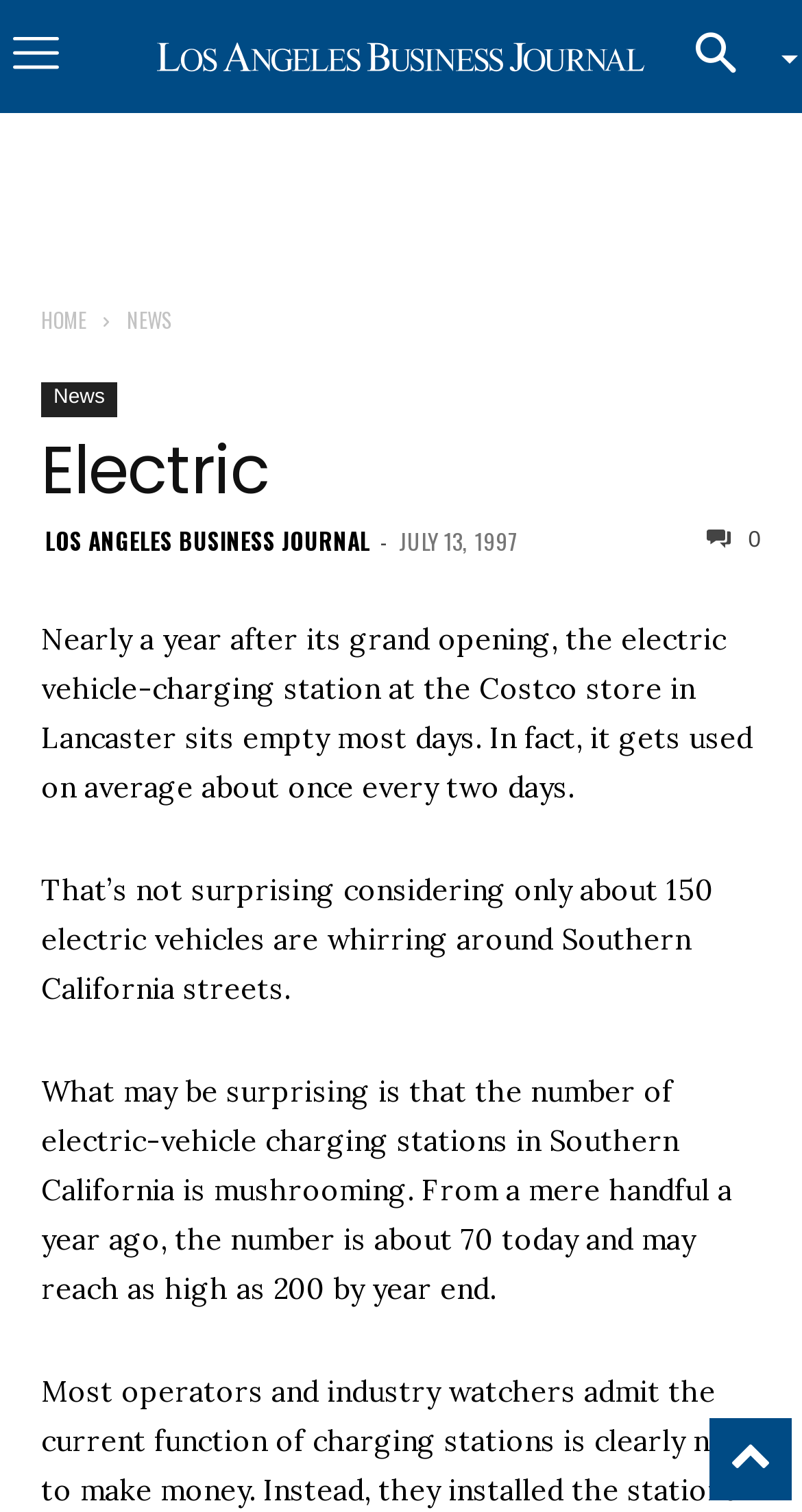Observe the image and answer the following question in detail: What is the average usage of the electric vehicle-charging station?

The answer can be found in the paragraph that starts with 'Nearly a year after its grand opening...'. The sentence 'In fact, it gets used on average about once every two days.' provides the information about the average usage of the electric vehicle-charging station.